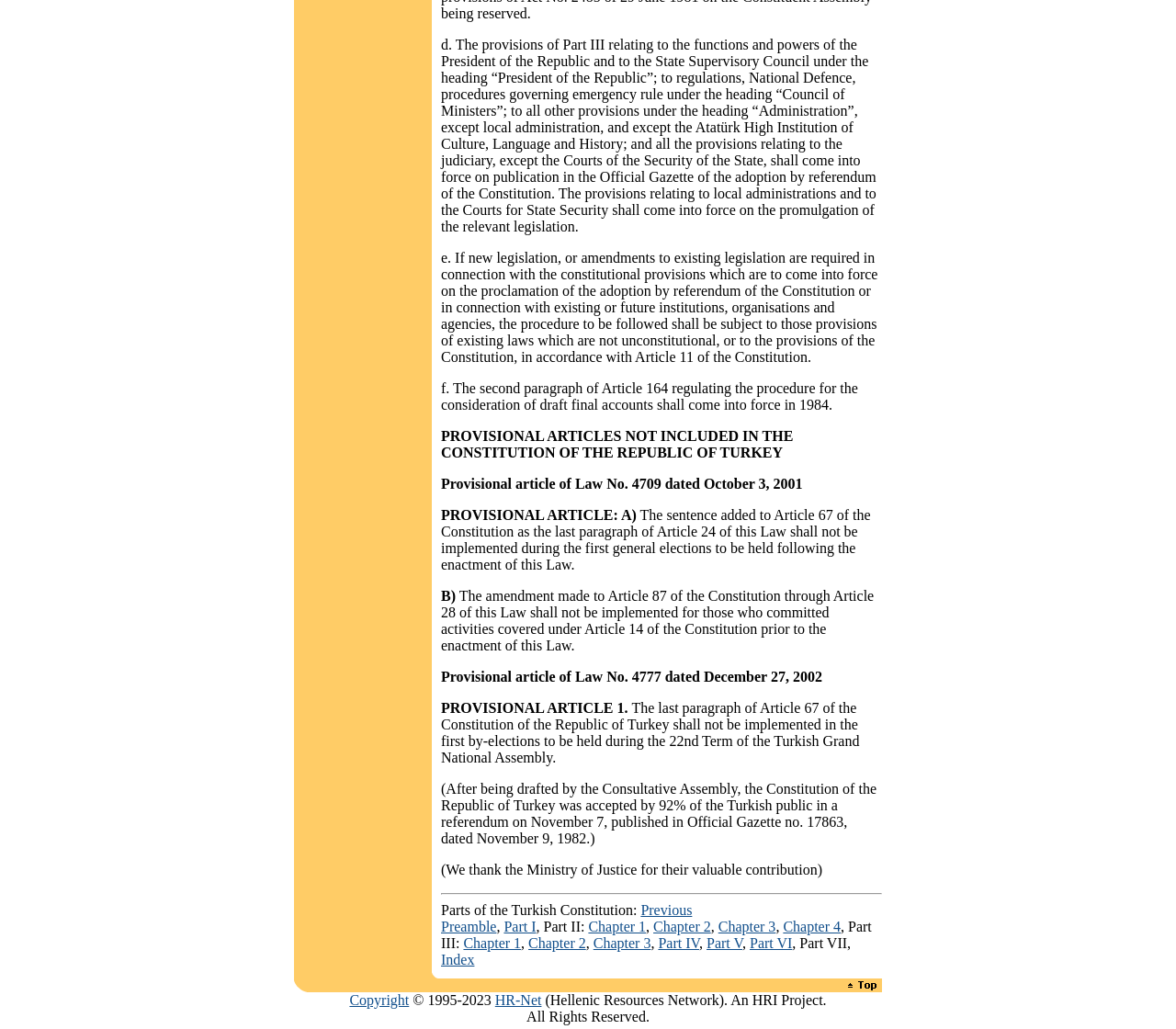Find the bounding box coordinates of the clickable area that will achieve the following instruction: "Click on the 'Back to Top' link".

[0.716, 0.952, 0.75, 0.967]